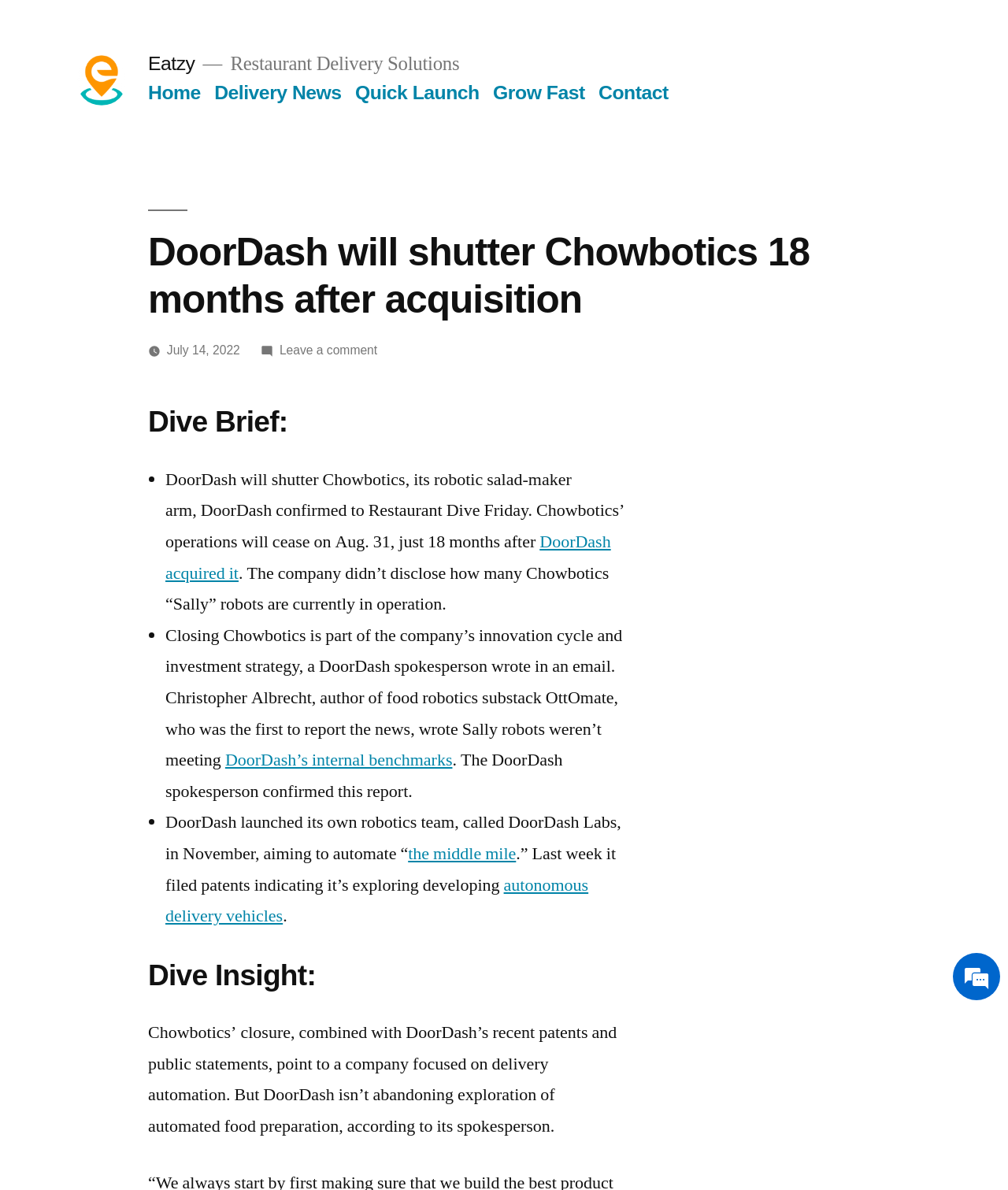Write an elaborate caption that captures the essence of the webpage.

The webpage appears to be a news article about DoorDash shutting down its robotic salad-maker arm, Chowbotics. At the top of the page, there is a link to "Eatzy" accompanied by an image, and another link to "Eatzy" to the right of it. Below these links, there is a static text element displaying "Restaurant Delivery Solutions".

To the right of the "Restaurant Delivery Solutions" text, there is a navigation menu labeled "Top Menu" with five links: "Home", "Delivery News", "Quick Launch", "Grow Fast", and "Contact". Below the navigation menu, there is a header section with a heading that reads "DoorDash will shutter Chowbotics 18 months after acquisition". This heading is followed by a static text element displaying "Posted by" and a link to the author's name, "Eatzy".

Below the author information, there is a link to the date "July 14, 2022", and a link to leave a comment on the article. The main content of the article is divided into sections, with headings "Dive Brief:" and "Dive Insight:". The "Dive Brief:" section contains a list of three bullet points, each describing a aspect of DoorDash's decision to shut down Chowbotics. The text in this section explains that DoorDash confirmed the shutdown to Restaurant Dive, and that Chowbotics' operations will cease on August 31.

The "Dive Insight:" section provides more context and analysis of the shutdown, including quotes from a DoorDash spokesperson and an author of a food robotics substack. The section also mentions DoorDash's recent patents and public statements, indicating a focus on delivery automation. At the bottom right of the page, there is an emphasis element, but its content is not clear.